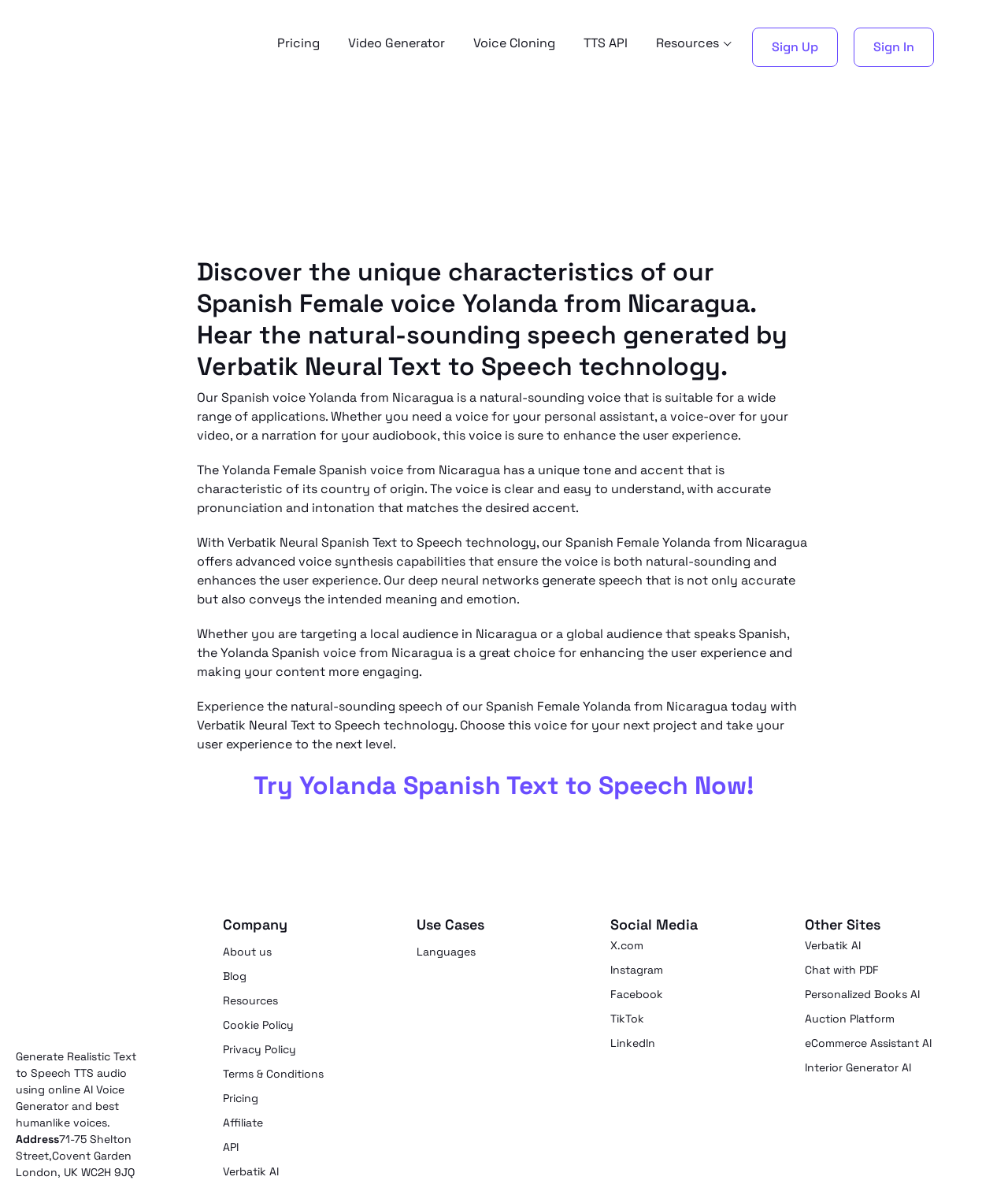Produce an extensive caption that describes everything on the webpage.

This webpage is about Verbatik, a company that offers text-to-speech technology, particularly featuring a Spanish female voice named Yolanda from Nicaragua. 

At the top of the page, there is a logo image and a navigation menu with links to "Pricing", "Video Generator", "Voice Cloning", "TTS API", "Resources", "Sign Up", and "Sign In". 

Below the navigation menu, there is a main section with a heading that describes the voice of Yolanda, a Spanish female voice from Nicaragua suitable for various applications. 

Underneath the heading, there are several paragraphs of text that provide more information about the voice, its characteristics, and its capabilities. 

To the right of the text, there is a call-to-action button "Try Yolanda Spanish Text to Speech Now!" that encourages users to try out the voice. 

At the bottom of the page, there are several sections, including a company section with links to "About us", "Blog", "Resources", and other company-related pages. There are also sections for "Use Cases", "Social Media", and "Other Sites" with links to various related websites and social media platforms. 

Additionally, there is a footer section with the company's address and a brief description of the company's text-to-speech technology.